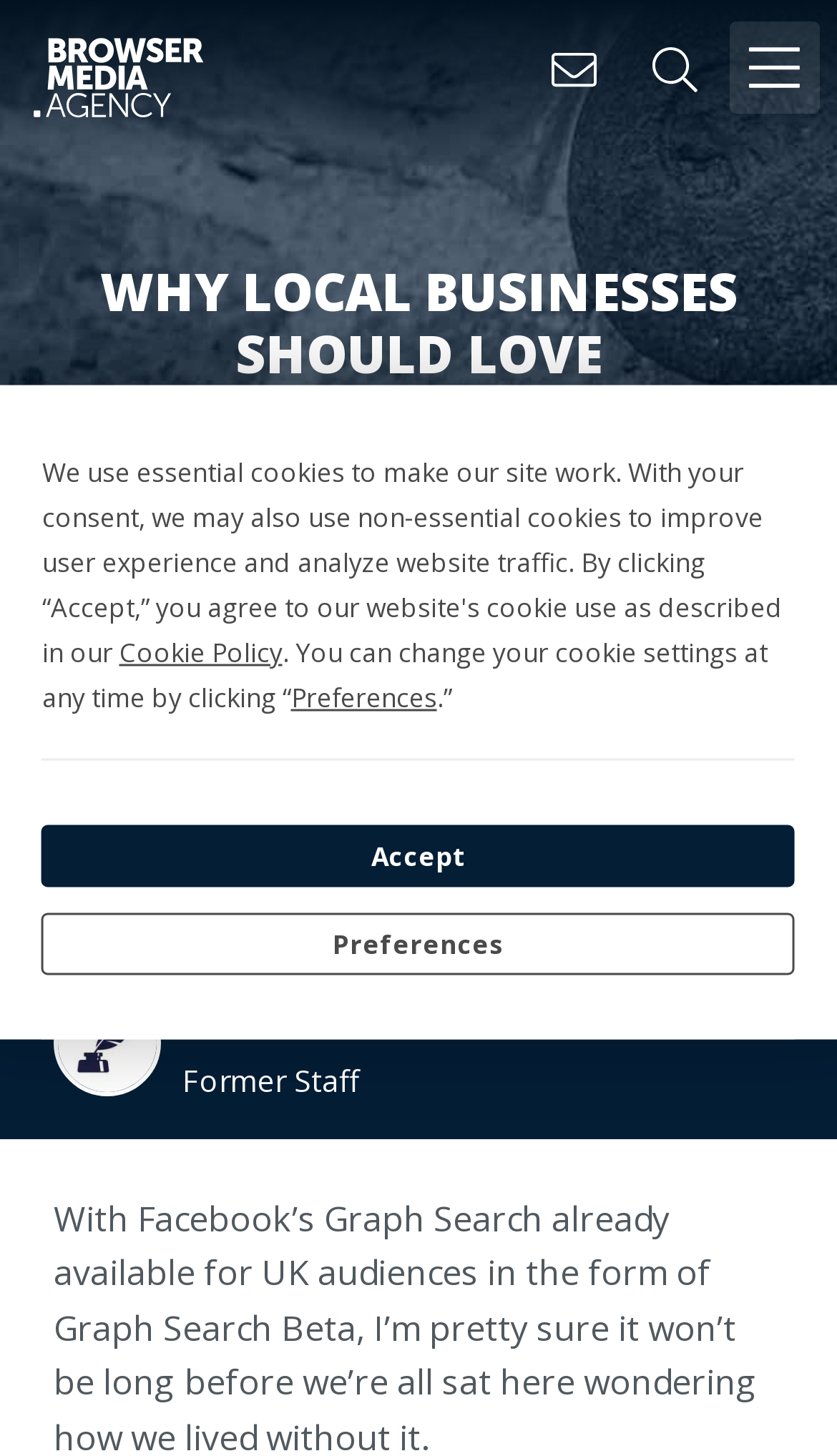What is the date of the article?
Give a one-word or short phrase answer based on the image.

15th October 2013